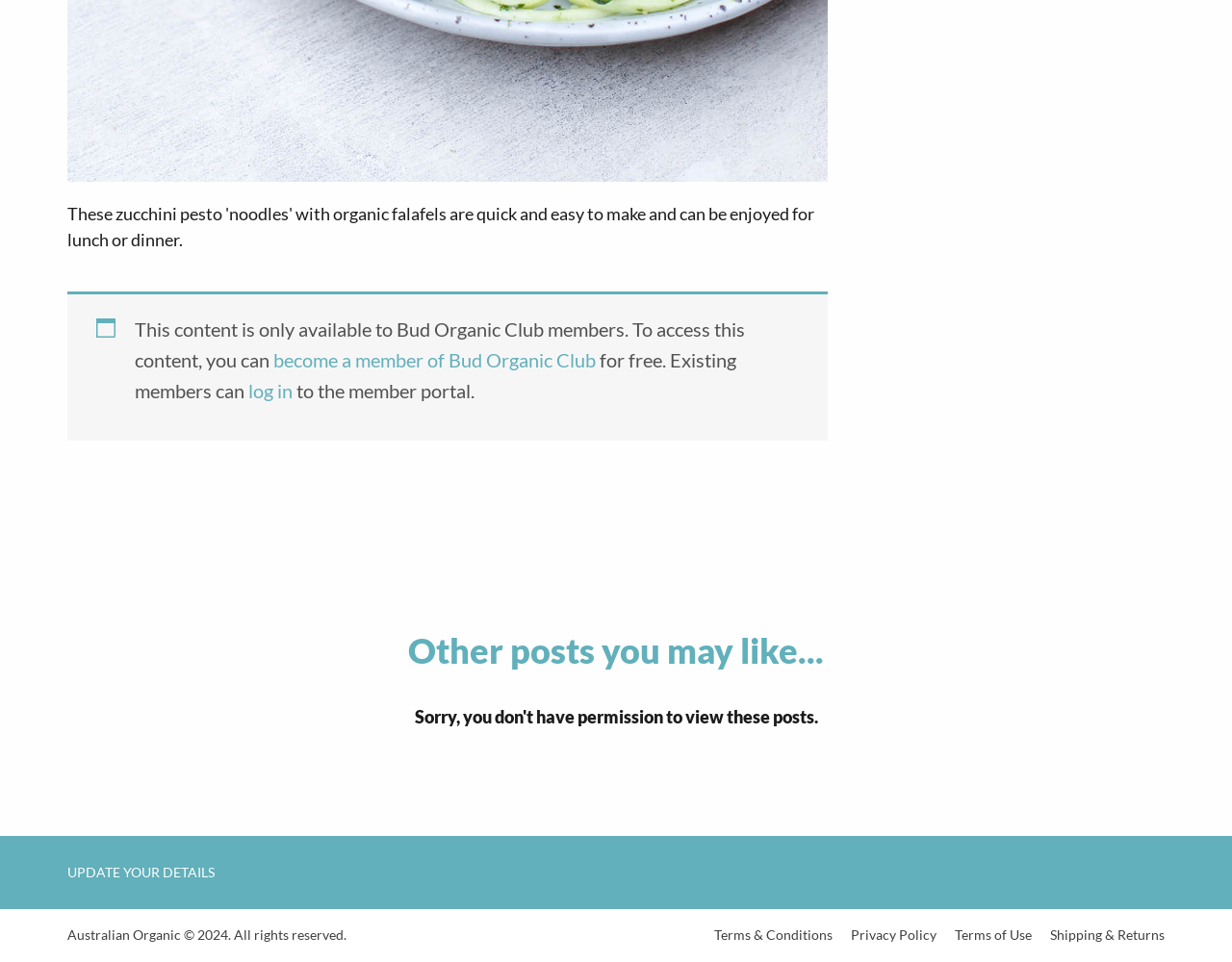Please determine the bounding box coordinates for the UI element described as: "Privacy Policy".

[0.684, 0.965, 0.766, 0.979]